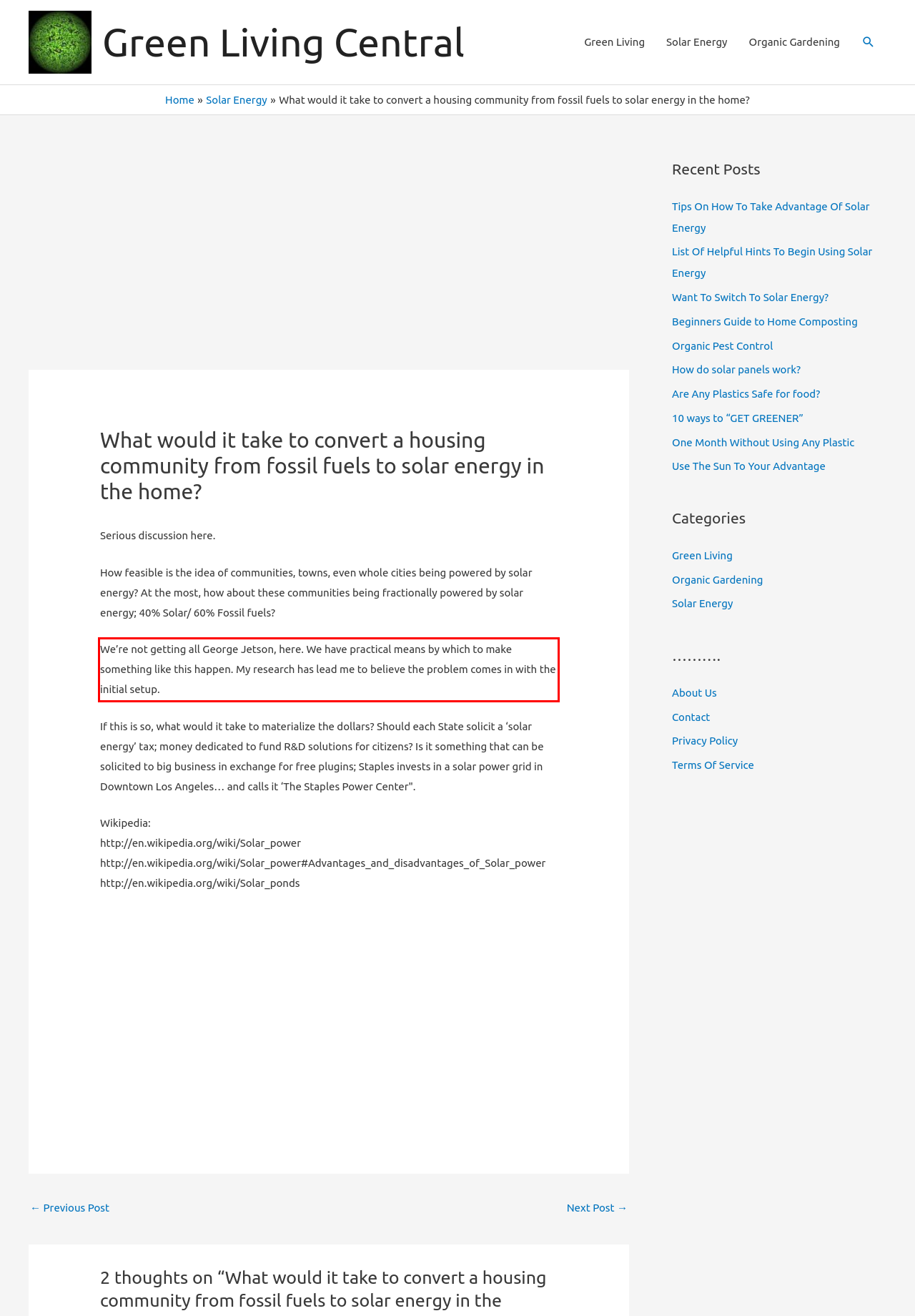In the given screenshot, locate the red bounding box and extract the text content from within it.

We’re not getting all George Jetson, here. We have practical means by which to make something like this happen. My research has lead me to believe the problem comes in with the initial setup.